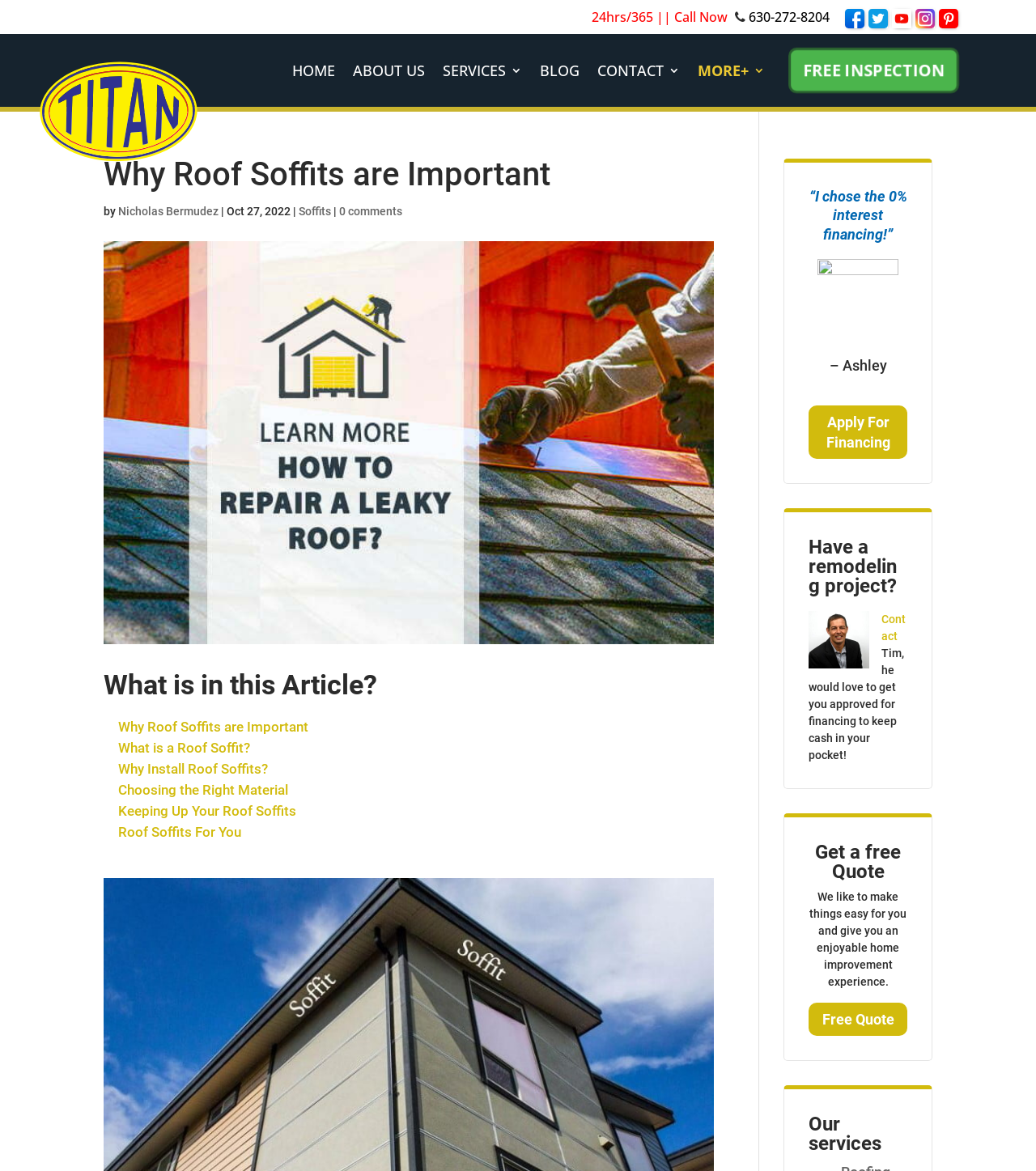What is the purpose of the 'FREE INSPECTION' button?
Please use the image to deliver a detailed and complete answer.

I found the purpose of the button by looking at its location and text, which suggests that it is a call-to-action to get a free inspection for roofing services.